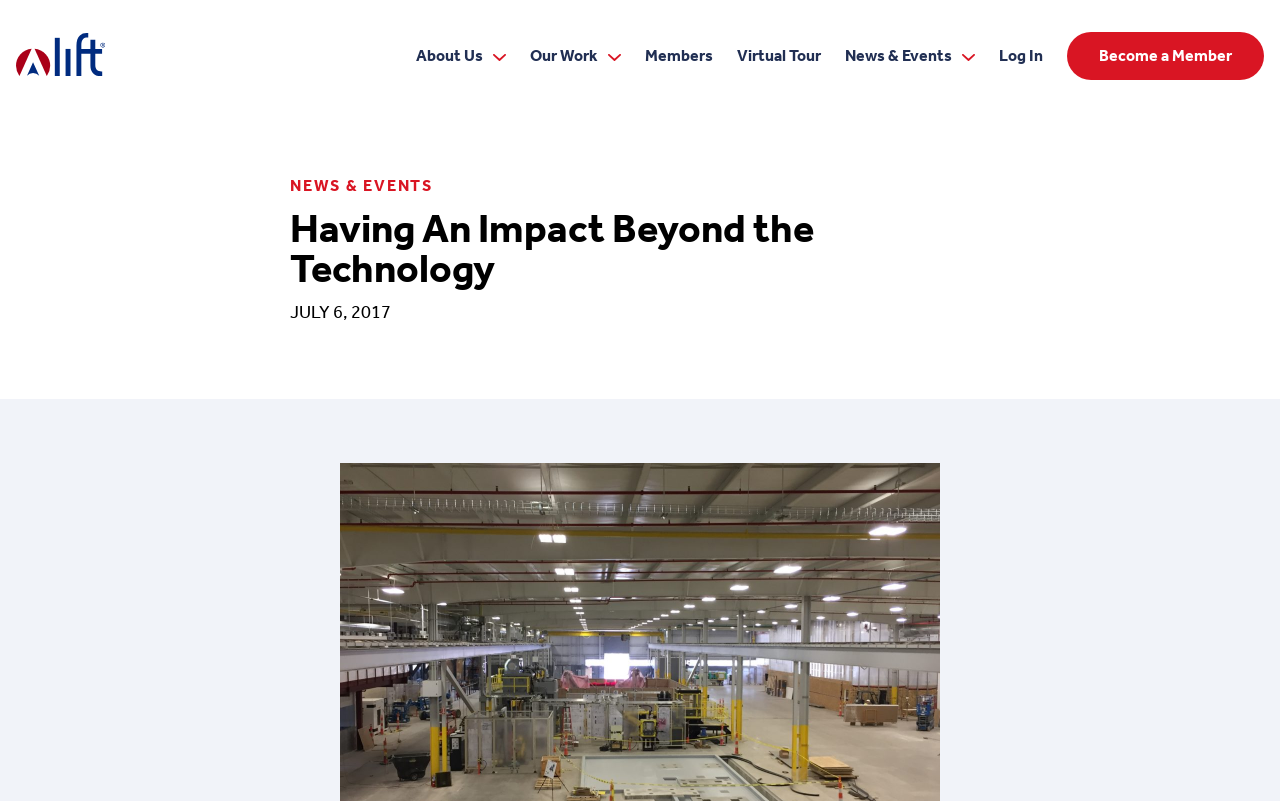Find and specify the bounding box coordinates that correspond to the clickable region for the instruction: "log in".

[0.771, 0.0, 0.824, 0.14]